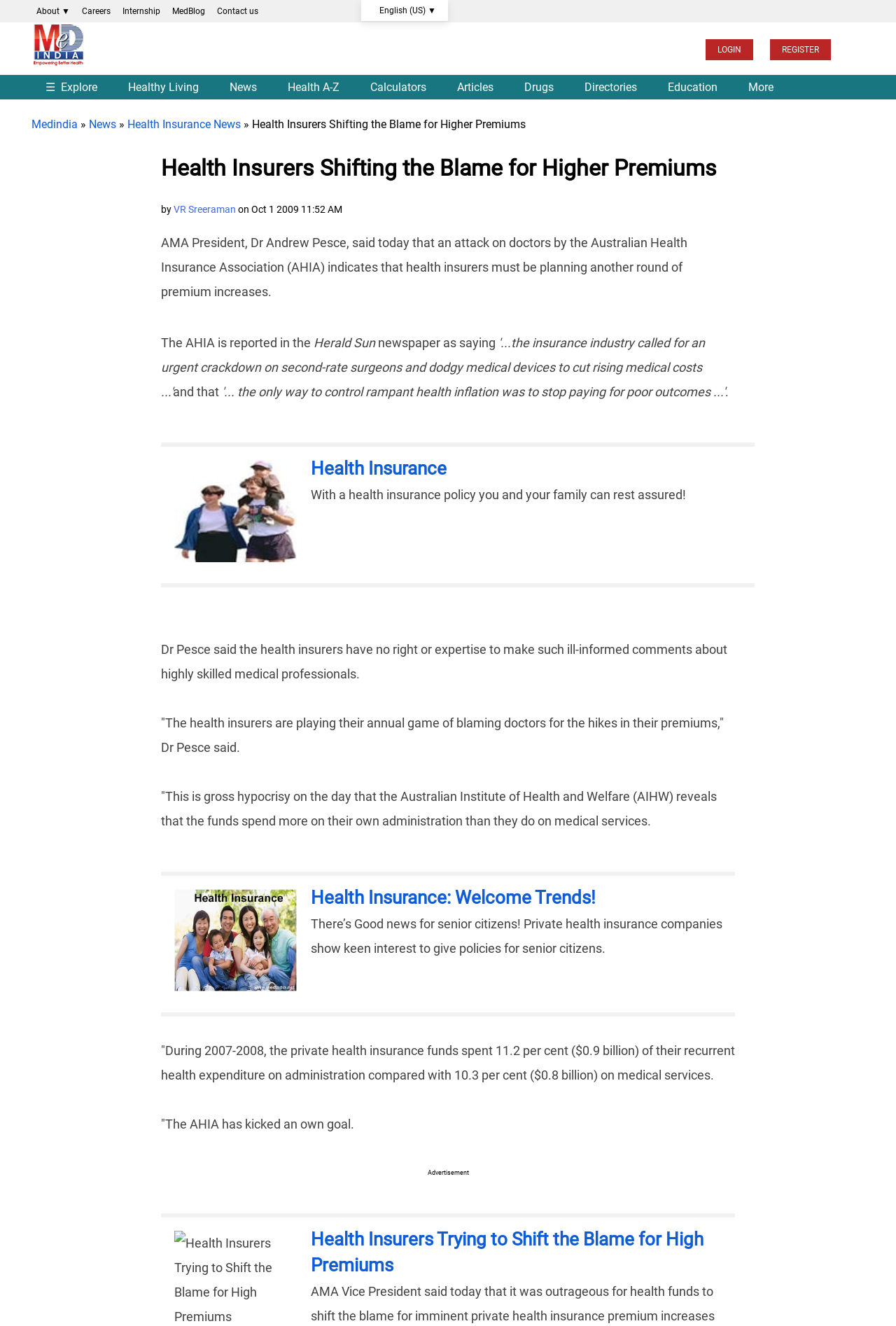Provide a single word or phrase to answer the given question: 
What is the name of the president of AMA?

Dr Andrew Pesce